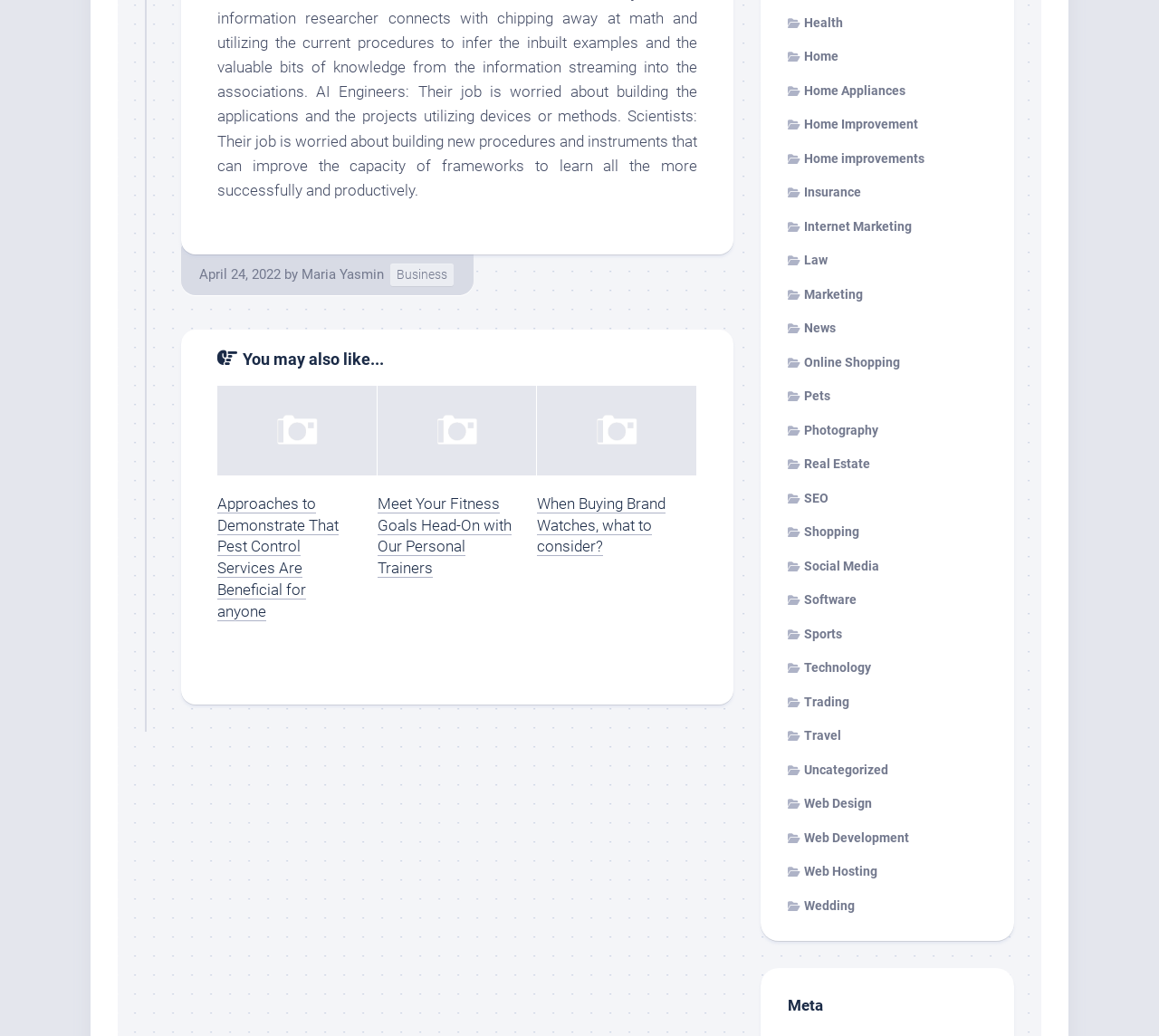Please respond to the question with a concise word or phrase:
What is the icon used for the links in the top-right corner?

